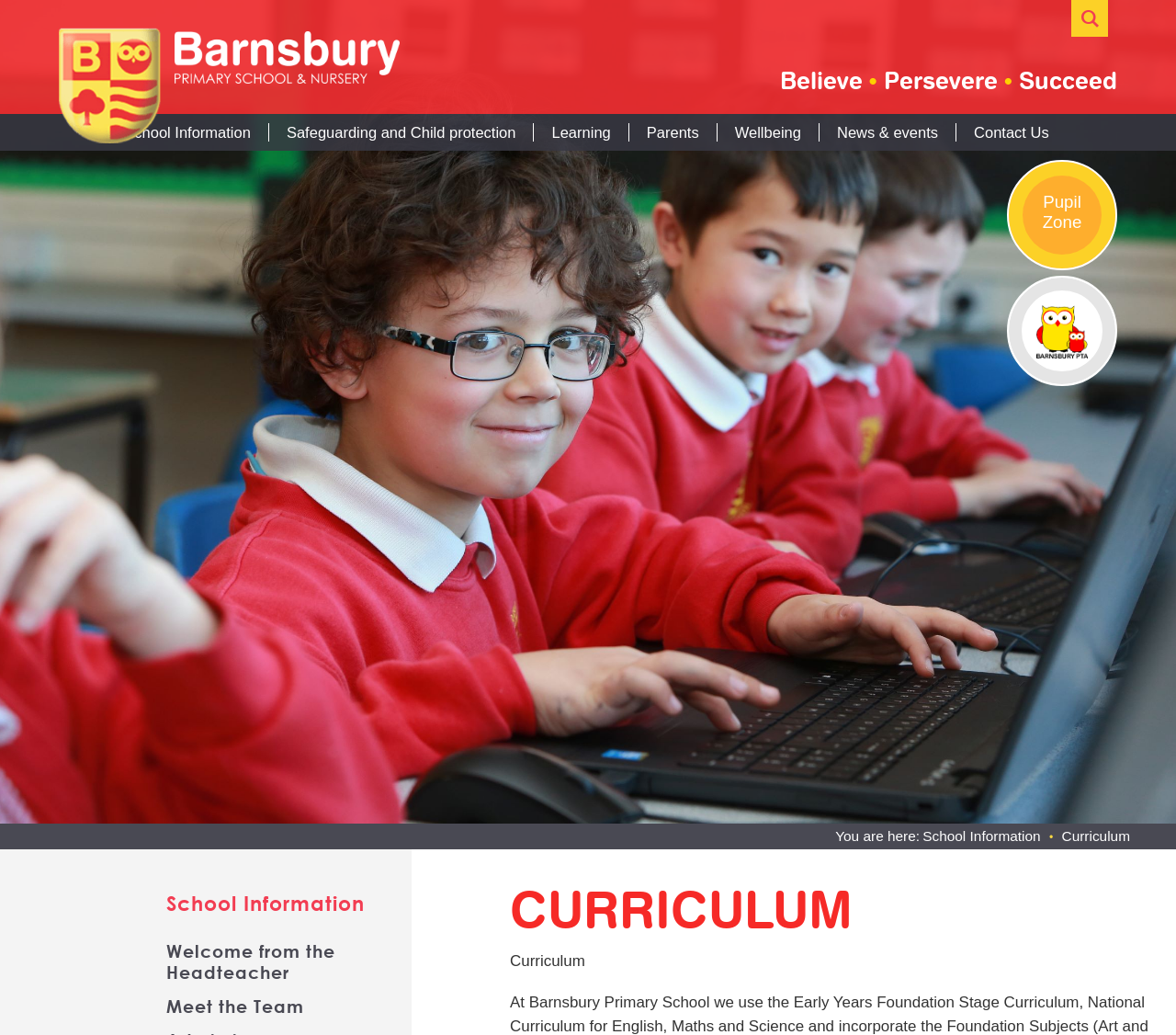What is the name of the school?
Offer a detailed and exhaustive answer to the question.

The name of the school can be found in the top-left corner of the webpage, where it is written as 'Curriculum - Barnsbury Primary School and Nursery'. This is also confirmed by the links and images with the same name throughout the webpage.